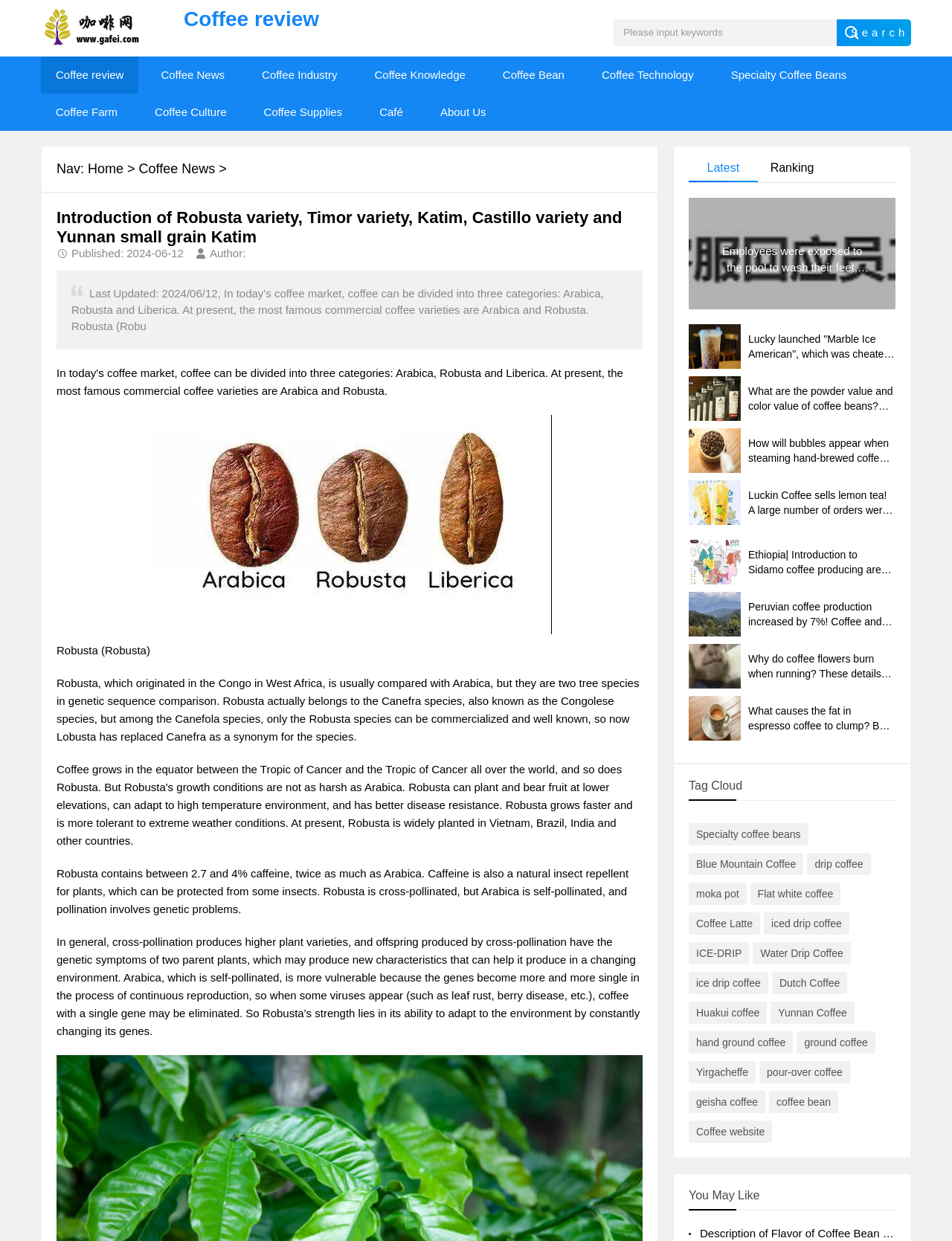Identify the bounding box coordinates for the UI element described as follows: Café. Use the format (top-left x, top-left y, bottom-right x, bottom-right y) and ensure all values are floating point numbers between 0 and 1.

[0.383, 0.075, 0.439, 0.105]